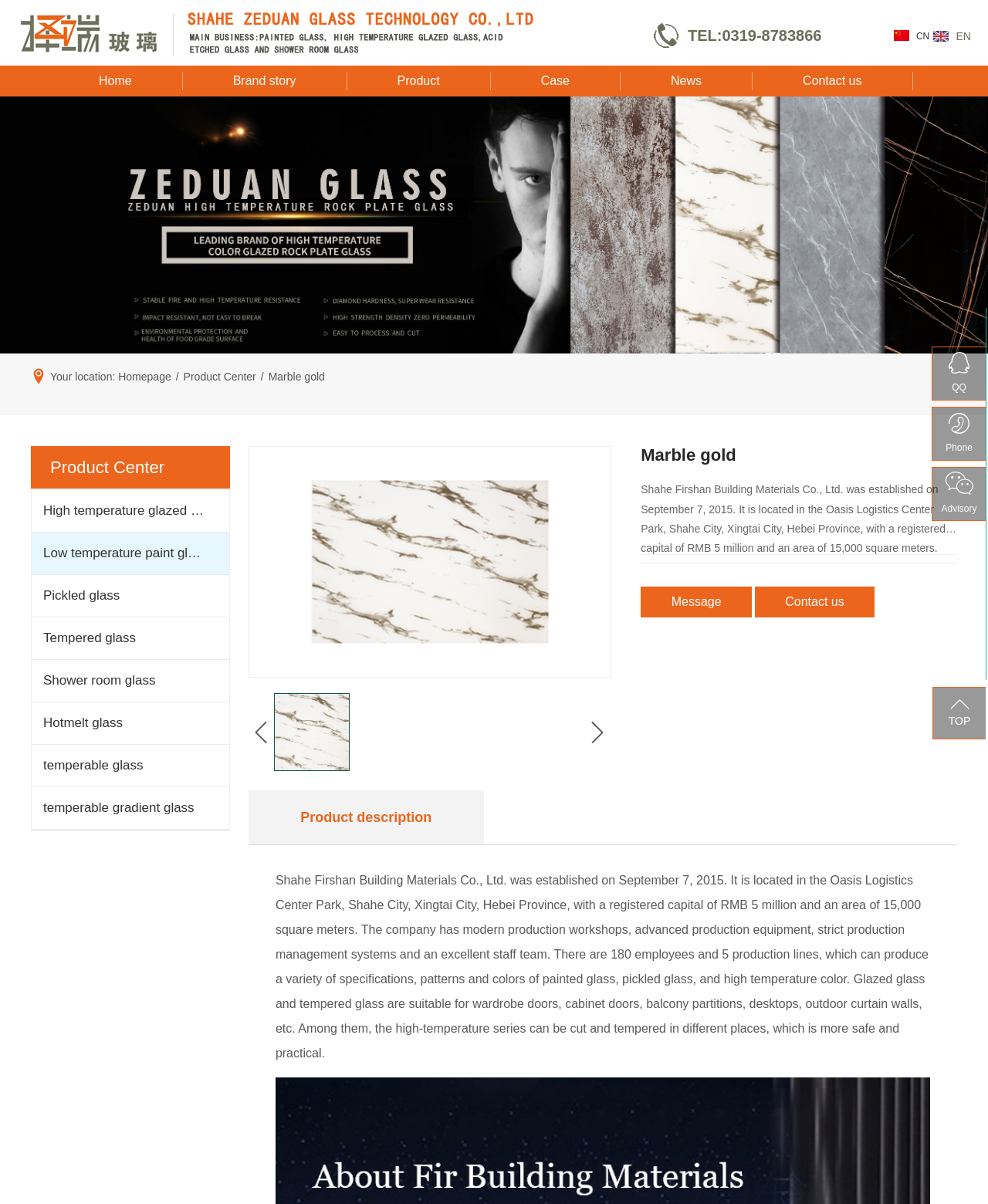Use a single word or phrase to answer the question: 
What is the company's registered capital?

RMB 5 million